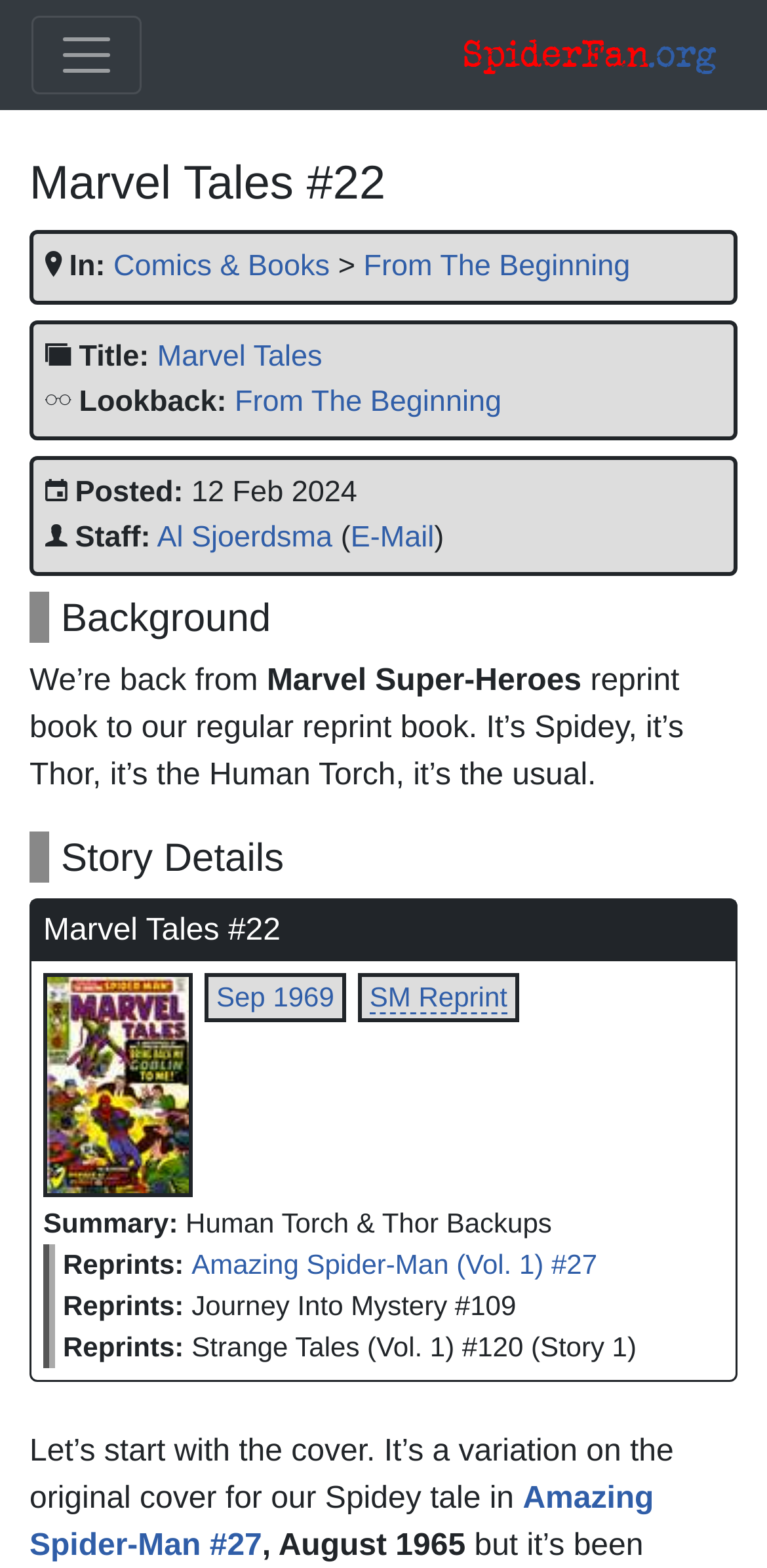Give a one-word or one-phrase response to the question: 
What is the reprint book mentioned?

Marvel Super-Heroes